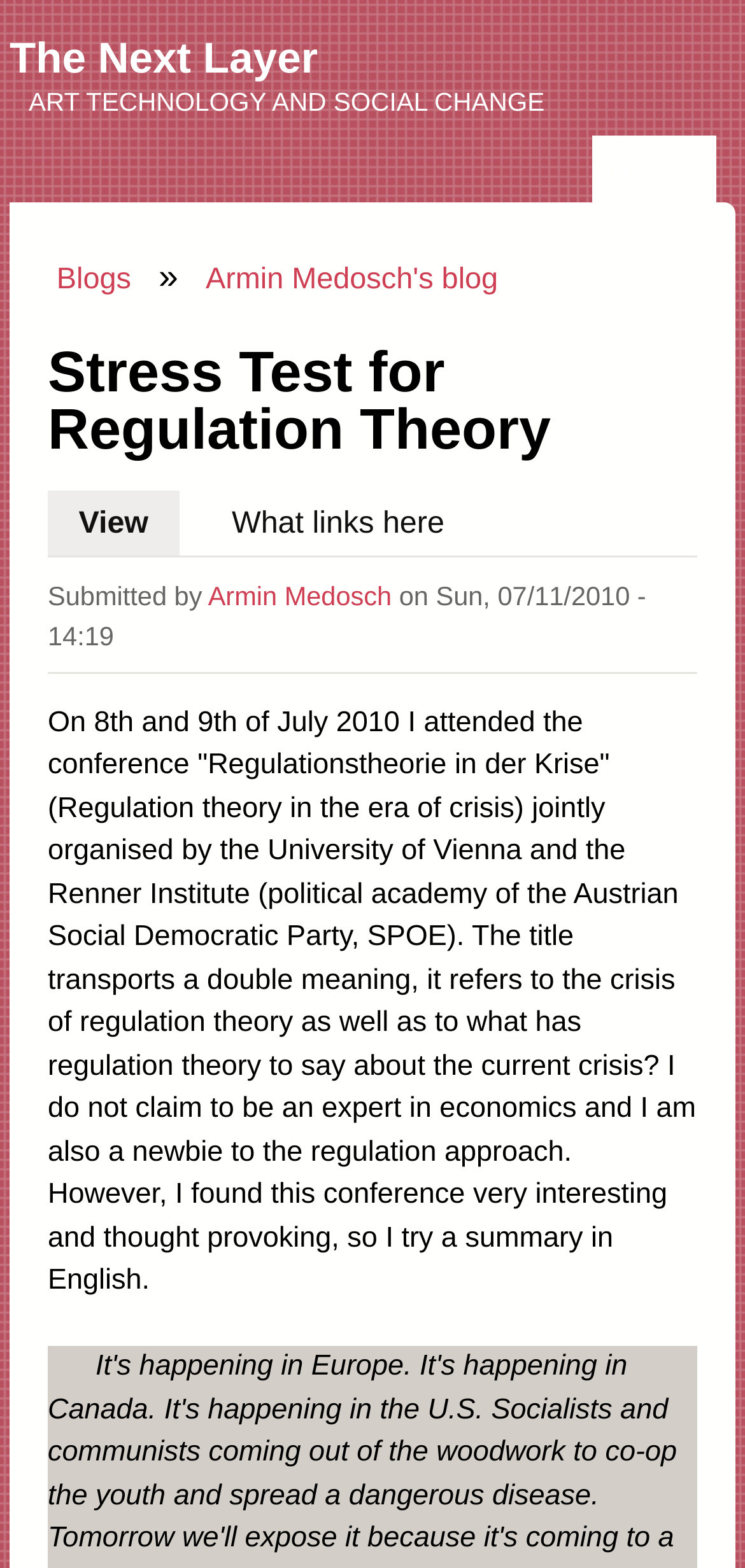Identify the bounding box for the given UI element using the description provided. Coordinates should be in the format (top-left x, top-left y, bottom-right x, bottom-right y) and must be between 0 and 1. Here is the description: Skip to main content

[0.269, 0.0, 0.618, 0.001]